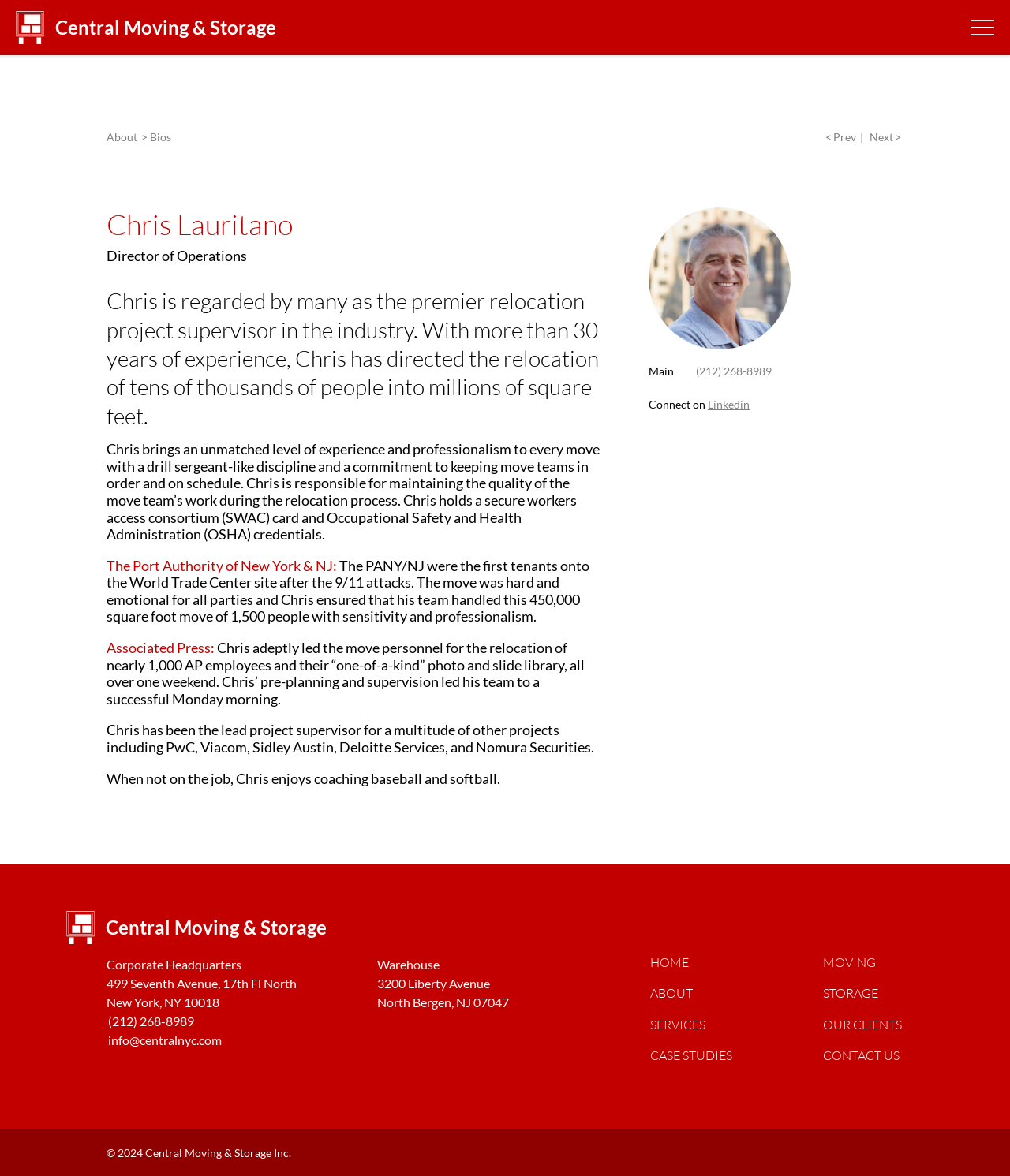Please find the bounding box coordinates of the element that you should click to achieve the following instruction: "Click the 'Menu' button". The coordinates should be presented as four float numbers between 0 and 1: [left, top, right, bottom].

[0.93, 0.0, 0.984, 0.047]